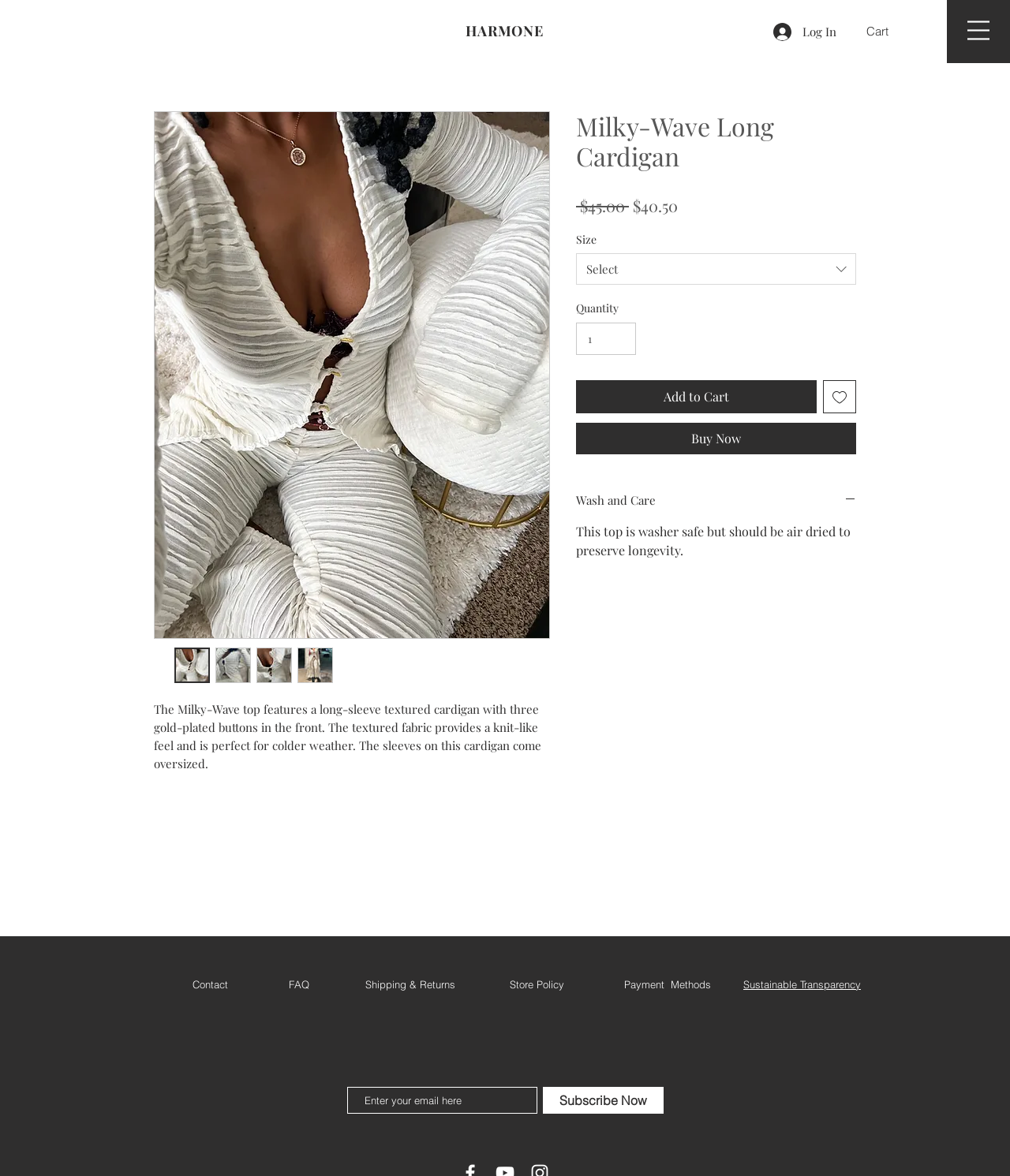Can you find the bounding box coordinates of the area I should click to execute the following instruction: "Click the Cart button"?

[0.858, 0.021, 0.899, 0.033]